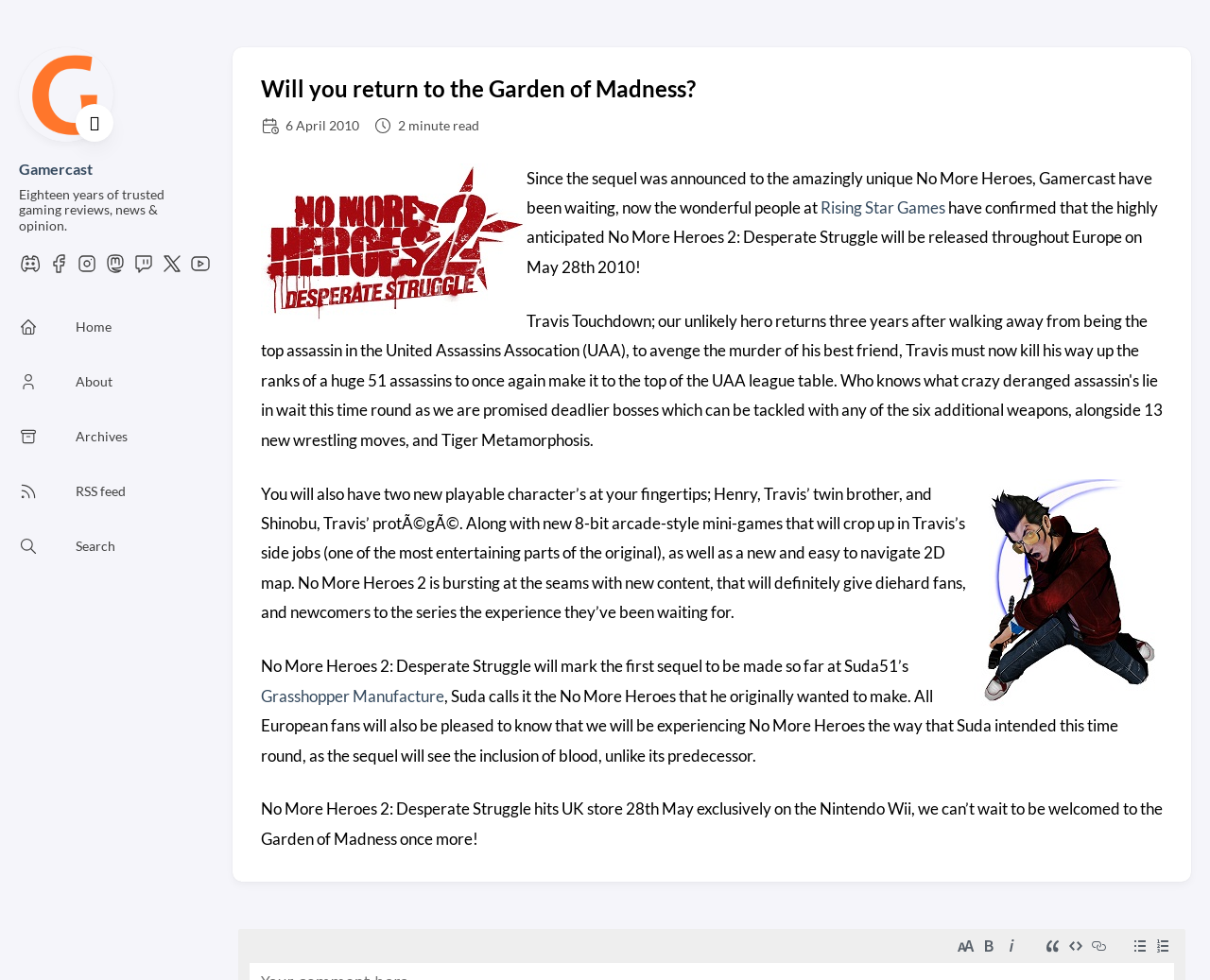What is the name of the website?
Please answer using one word or phrase, based on the screenshot.

Gamercast